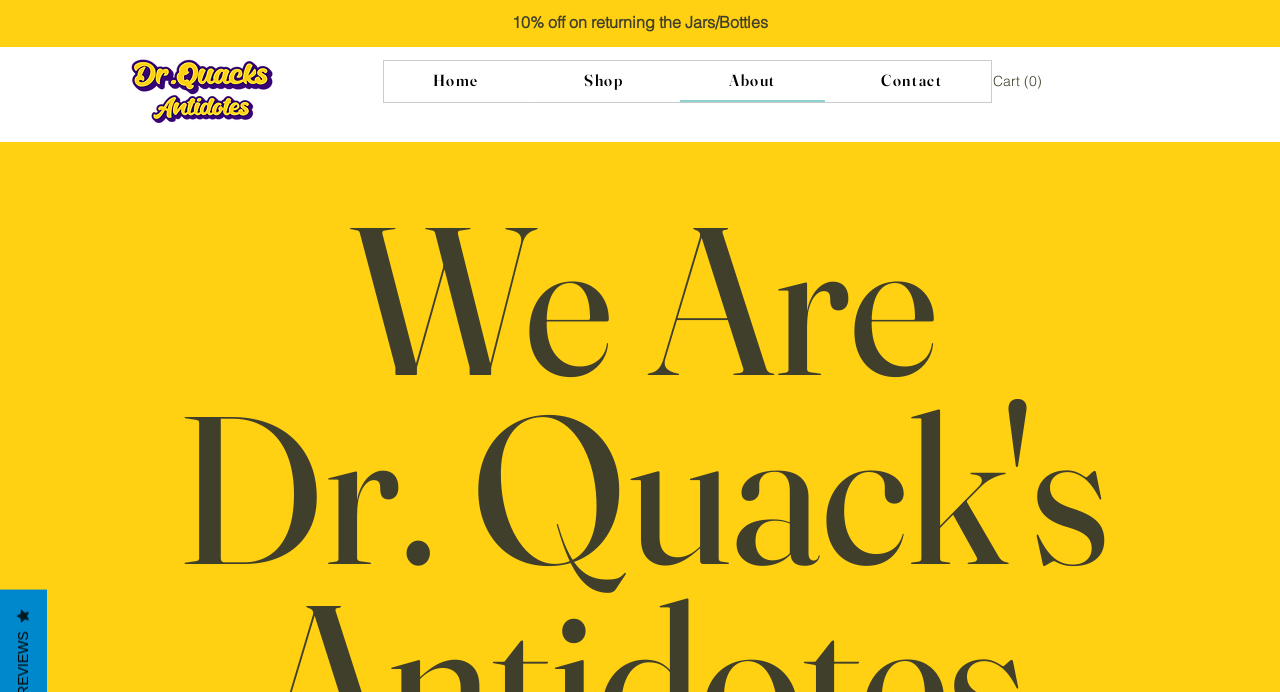Identify and provide the main heading of the webpage.

We Are
Dr. Quack's Antidotes